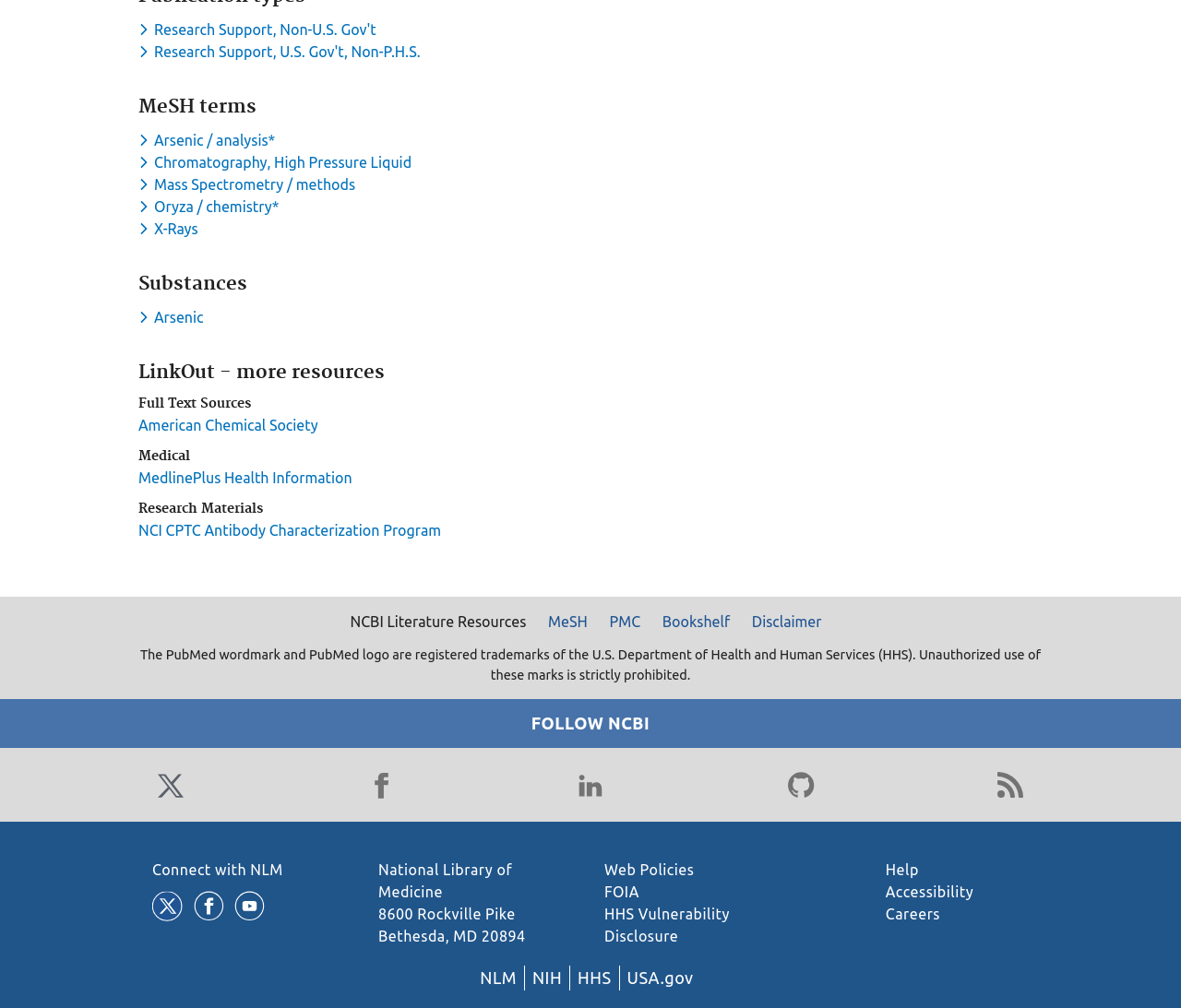Please specify the bounding box coordinates for the clickable region that will help you carry out the instruction: "Visit American Chemical Society".

[0.117, 0.413, 0.269, 0.43]